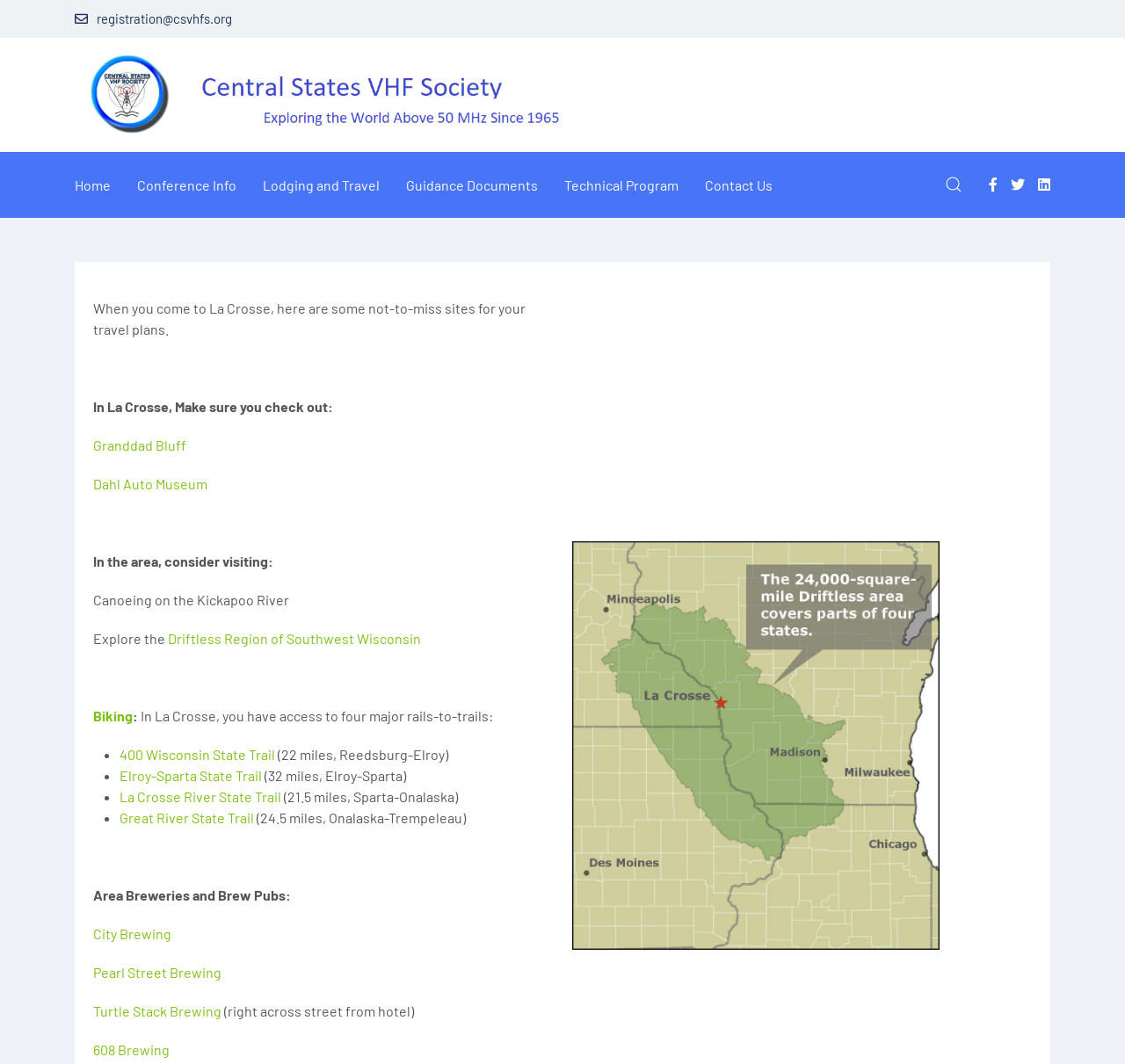Kindly provide the bounding box coordinates of the section you need to click on to fulfill the given instruction: "Check out the 'Granddad Bluff' attraction".

[0.083, 0.41, 0.166, 0.426]